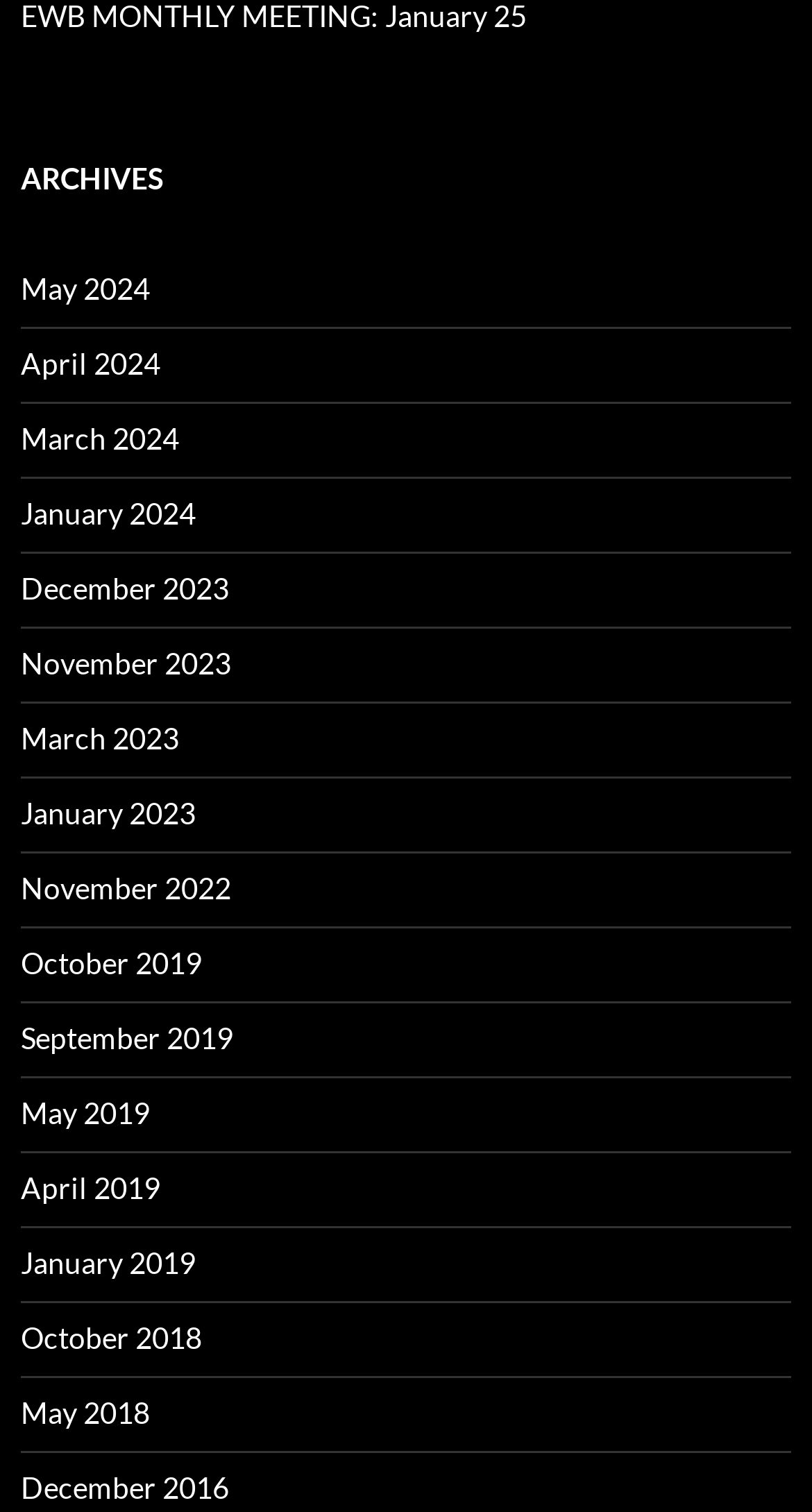Could you locate the bounding box coordinates for the section that should be clicked to accomplish this task: "access archives for January 2024".

[0.026, 0.327, 0.241, 0.351]